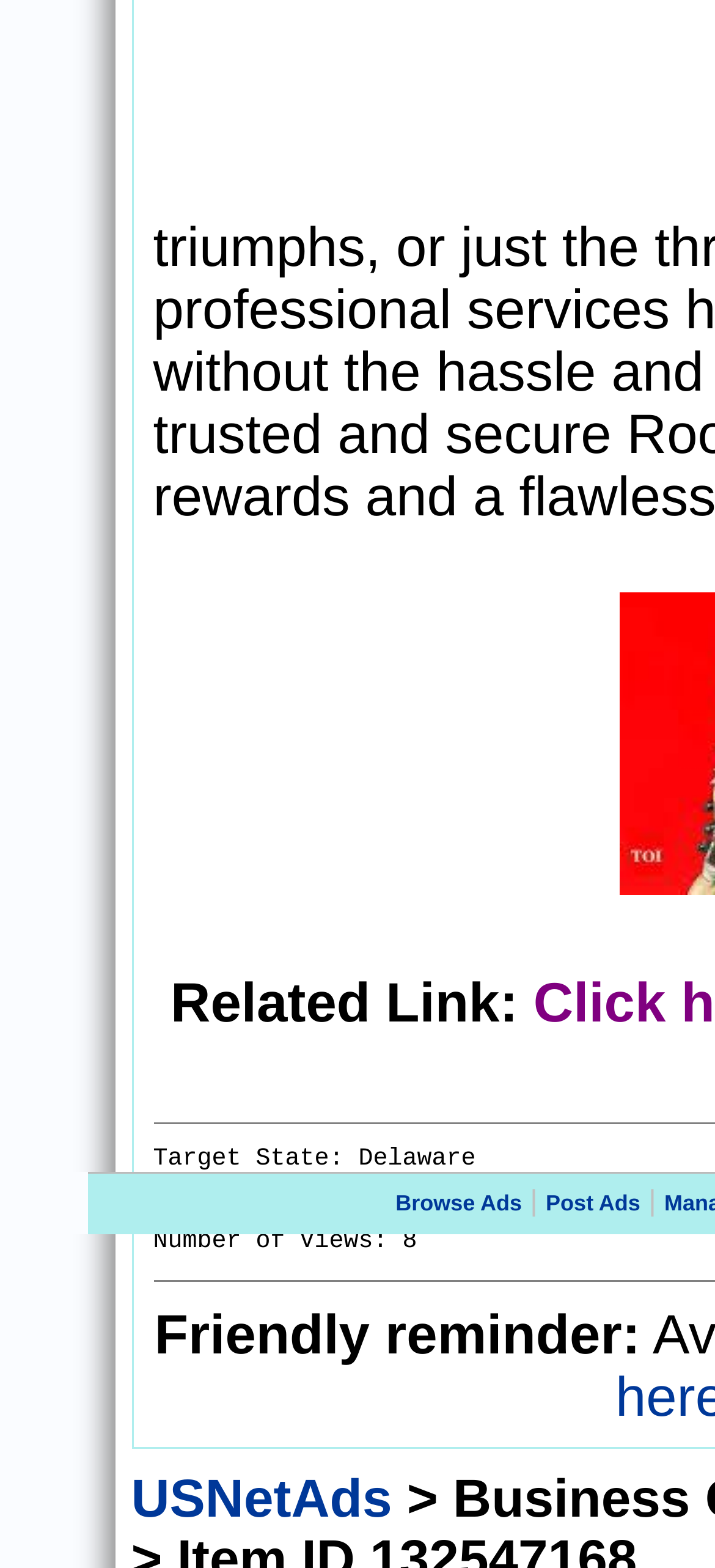Predict the bounding box of the UI element based on the description: "Post Ads". The coordinates should be four float numbers between 0 and 1, formatted as [left, top, right, bottom].

[0.763, 0.759, 0.896, 0.775]